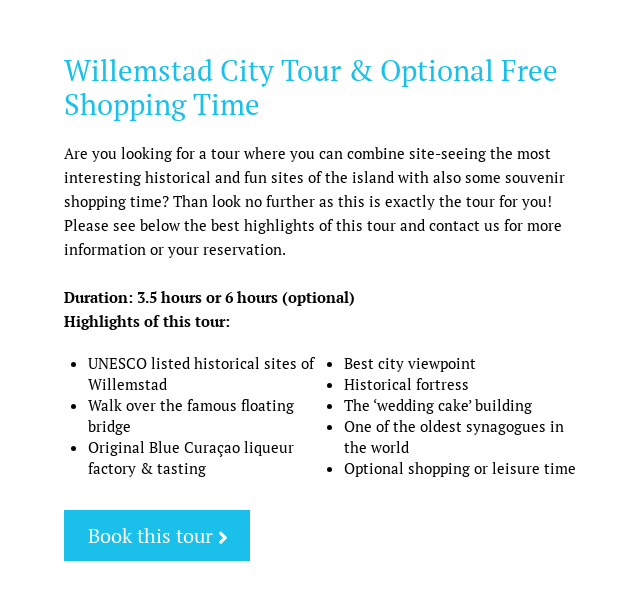What is the name of the famous liqueur factory visited during the tour?
Using the visual information, answer the question in a single word or phrase.

Original Blue Curaçao